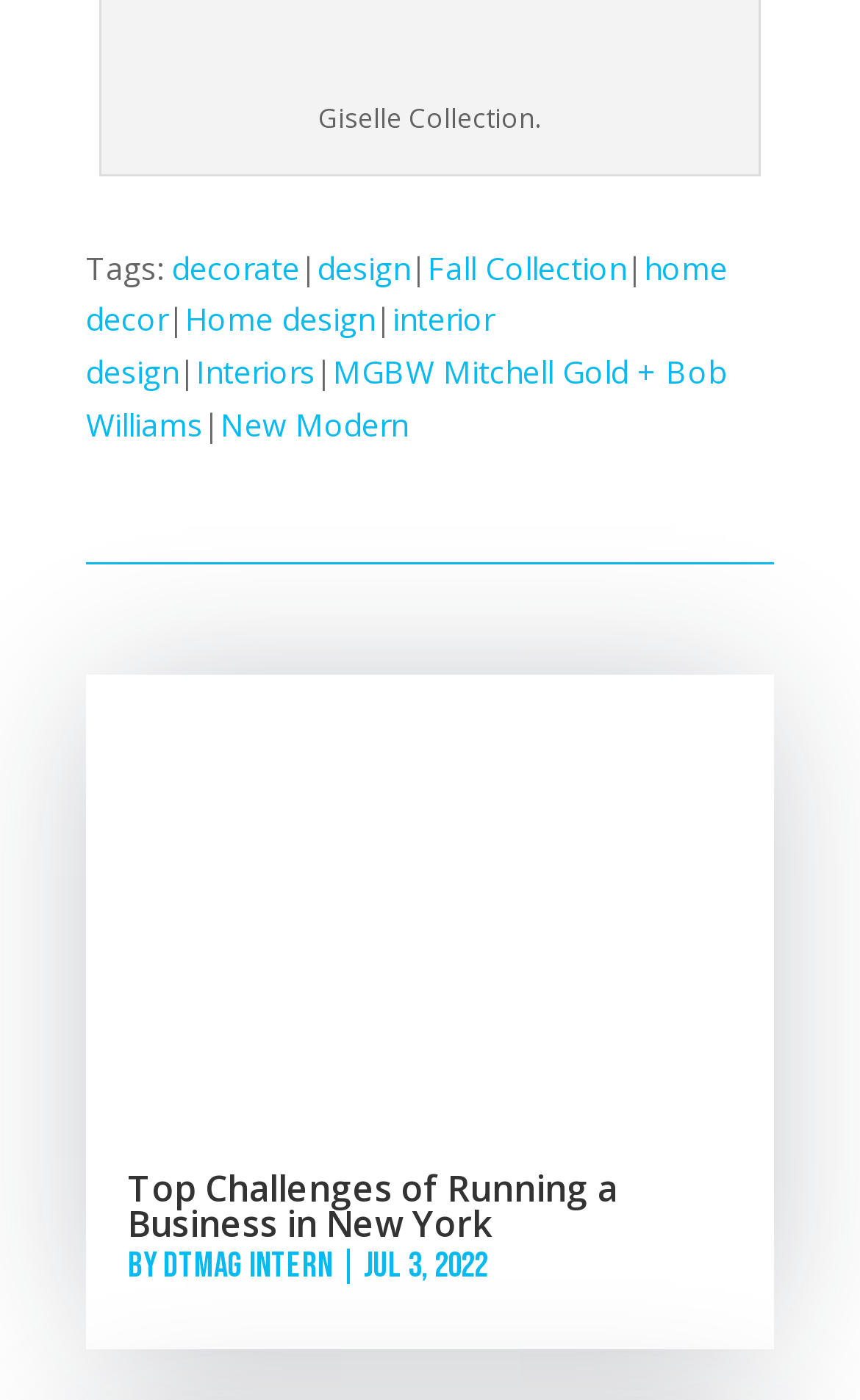Locate the bounding box coordinates of the clickable region to complete the following instruction: "Switch to French."

None